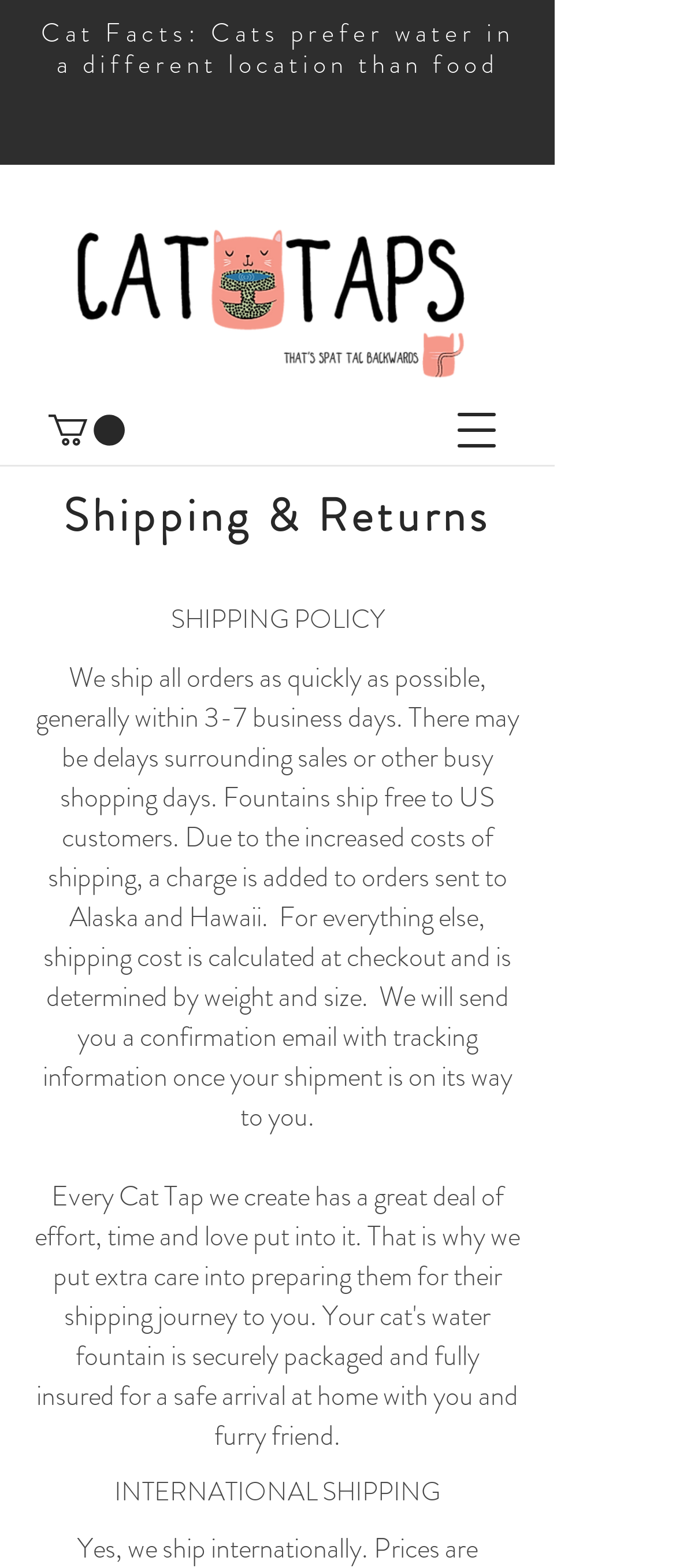Is international shipping available?
Give a comprehensive and detailed explanation for the question.

The webpage has a section dedicated to 'INTERNATIONAL SHIPPING', which implies that international shipping is available. Although the details of the international shipping policy are not provided, the presence of this section suggests that the website does offer international shipping.